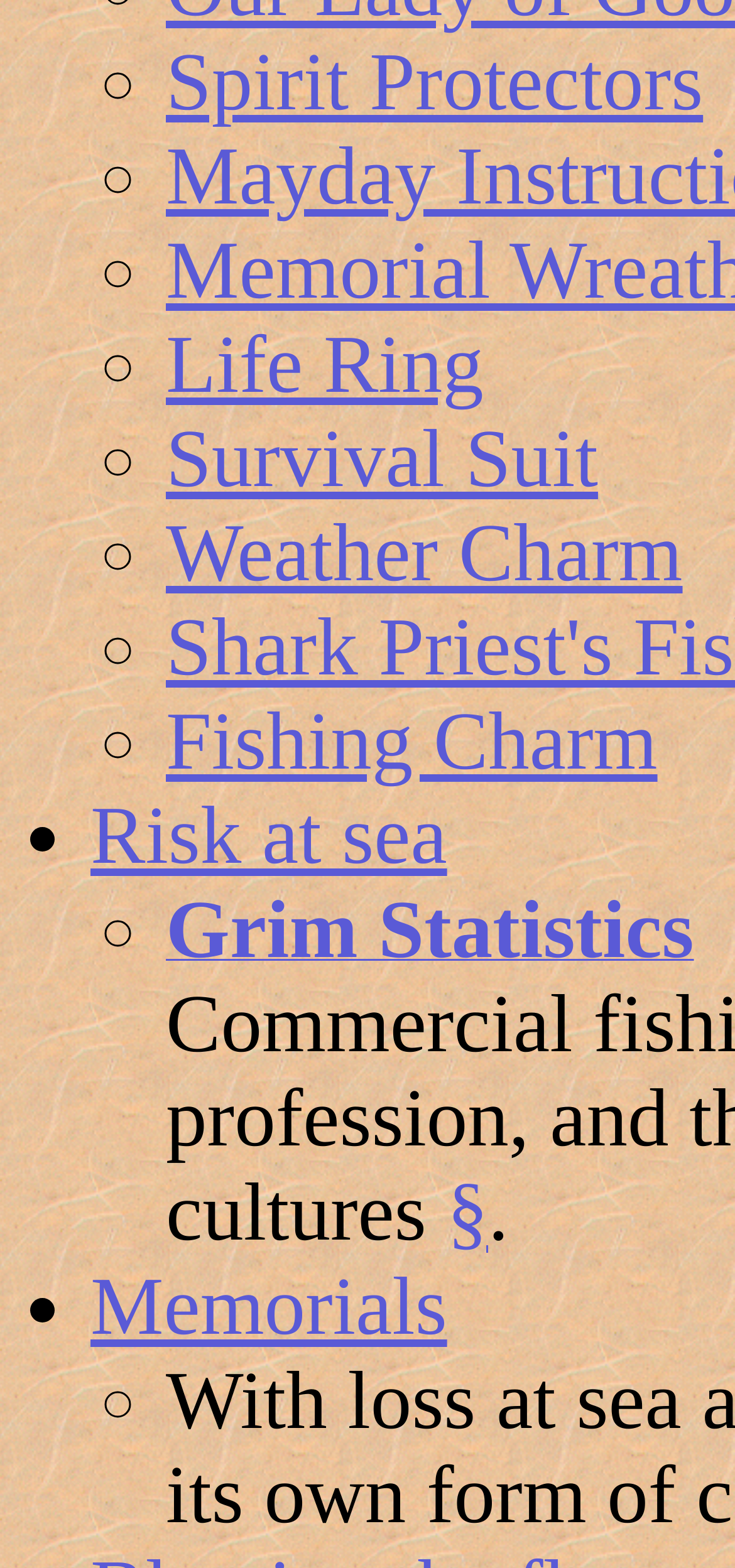Please answer the following question using a single word or phrase: 
What symbol is used as a separator?

§